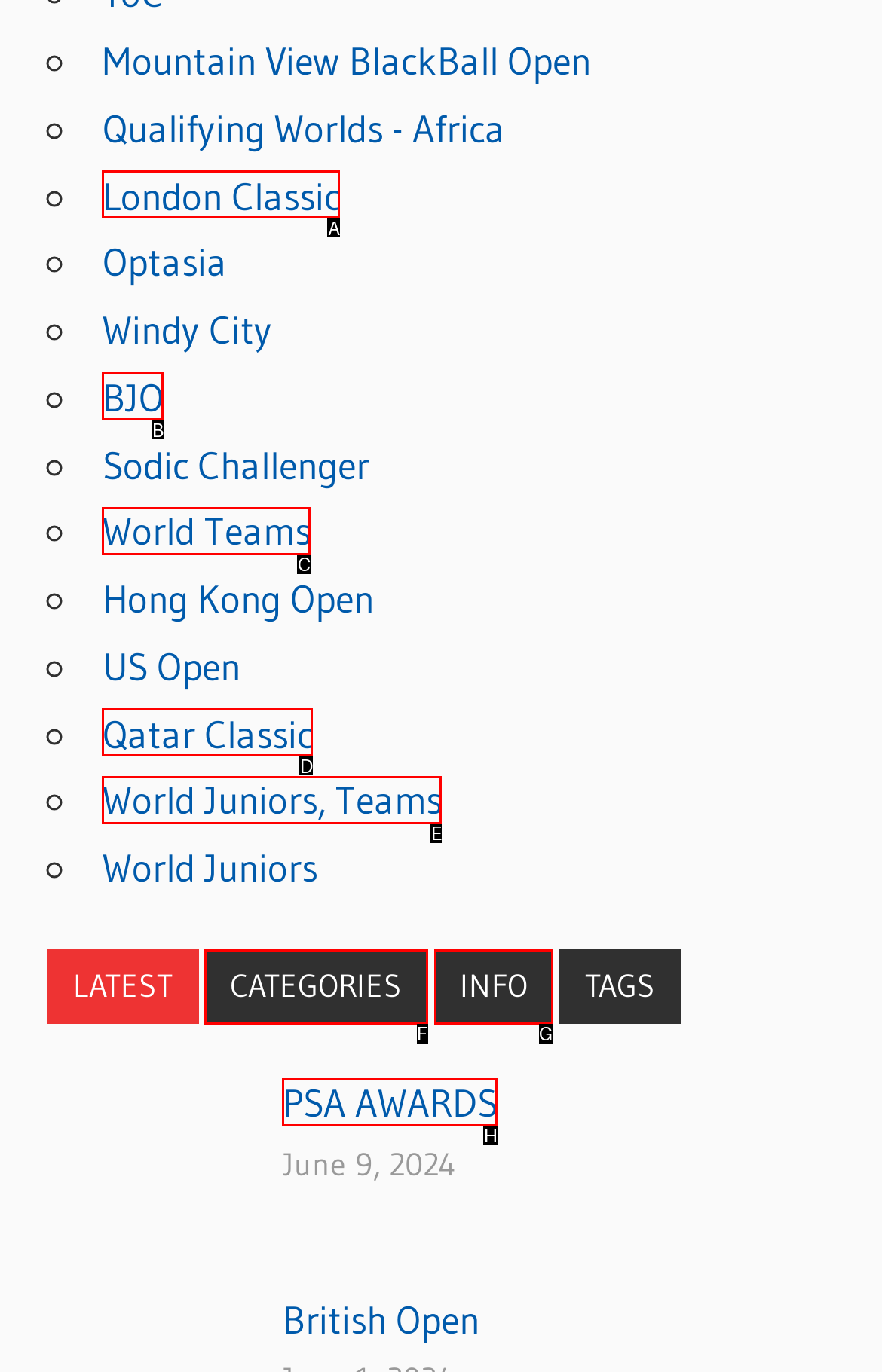Which HTML element matches the description: World Juniors, Teams?
Reply with the letter of the correct choice.

E